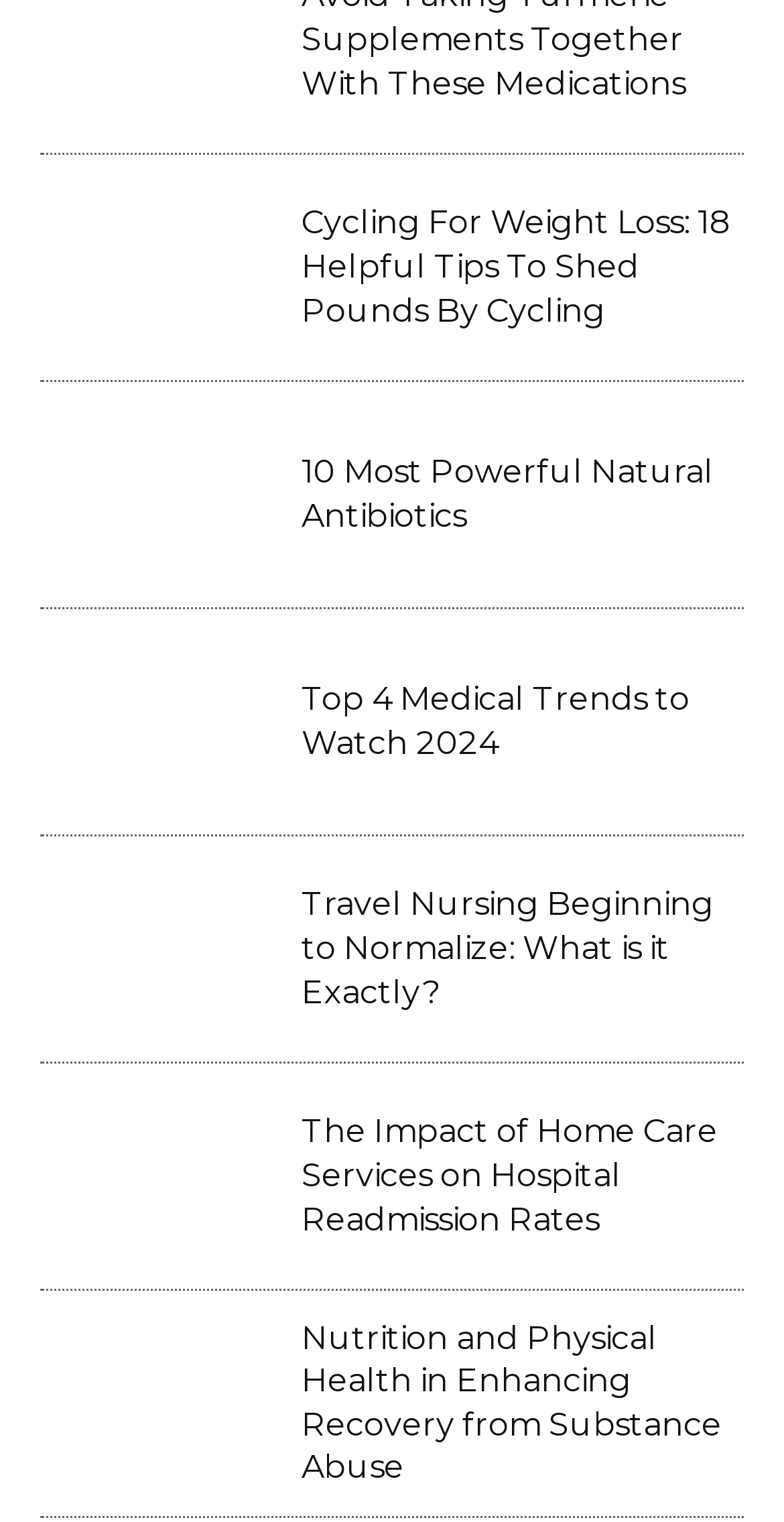Show the bounding box coordinates of the element that should be clicked to complete the task: "View the article about home care services".

[0.385, 0.73, 0.949, 0.815]